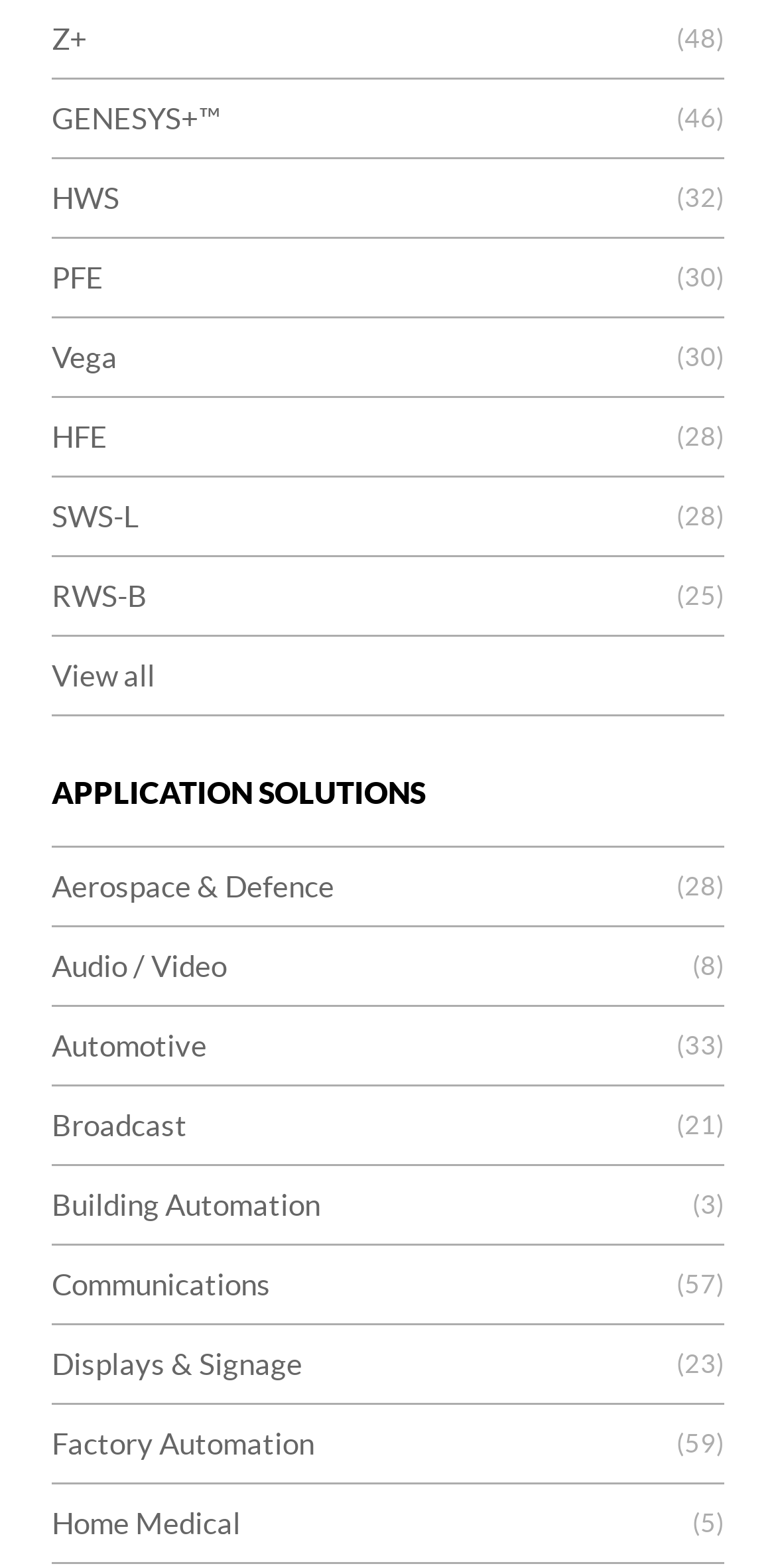Specify the bounding box coordinates of the area to click in order to follow the given instruction: "View all application solutions."

[0.067, 0.406, 0.933, 0.456]